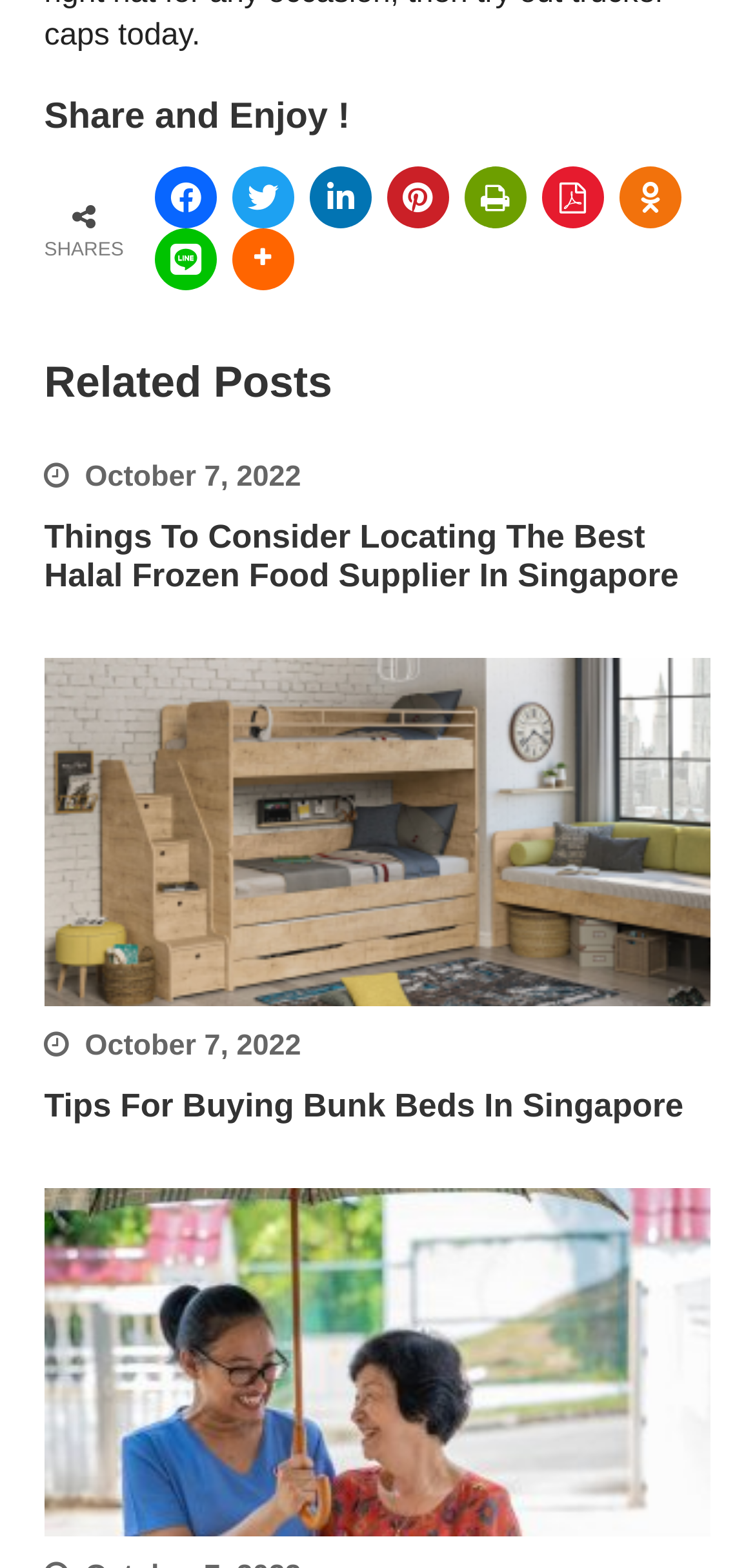Are there any images in the related posts?
From the image, provide a succinct answer in one word or a short phrase.

Yes